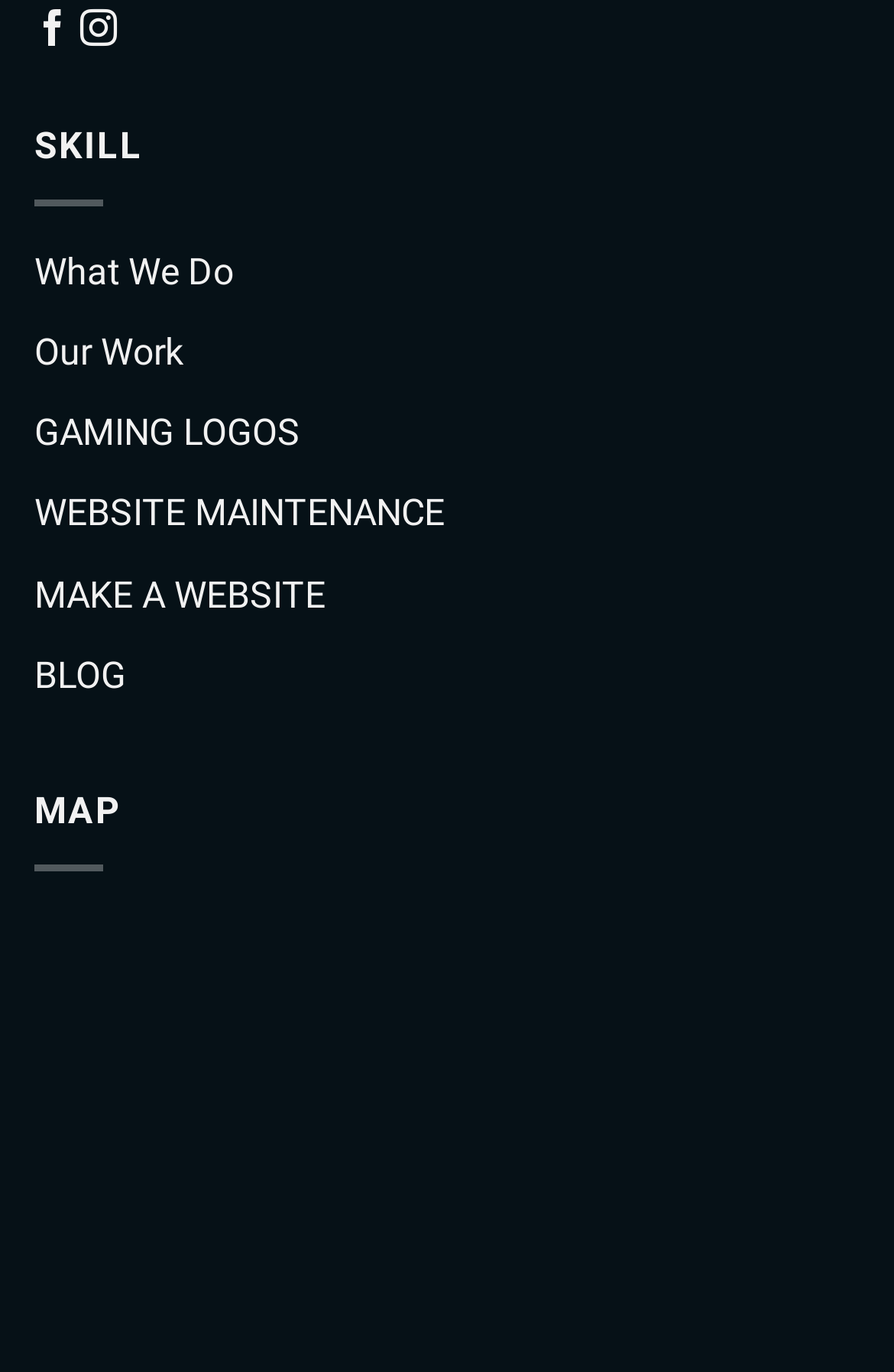Please provide a brief answer to the question using only one word or phrase: 
What is the text above the 'What We Do' link?

SKILL